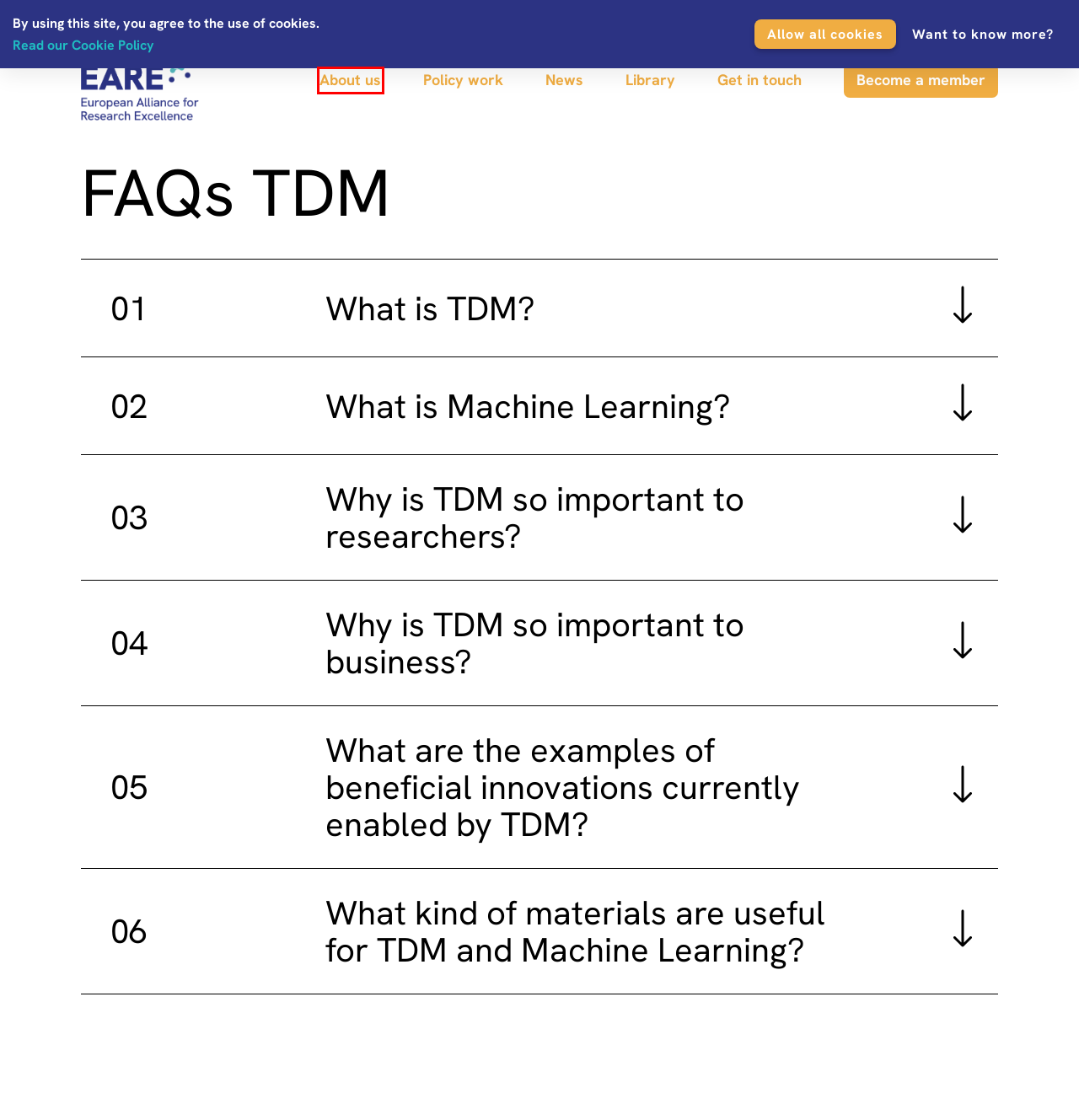Inspect the screenshot of a webpage with a red rectangle bounding box. Identify the webpage description that best corresponds to the new webpage after clicking the element inside the bounding box. Here are the candidates:
A. Our positions - EARE
B. Text & Data Mining - EARE
C. Home - EARE
D. News - EARE
E. Get in touch - EARE
F. Open Data - EARE
G. Privacy Policy/Legal Terms - EARE
H. About us - EARE

H